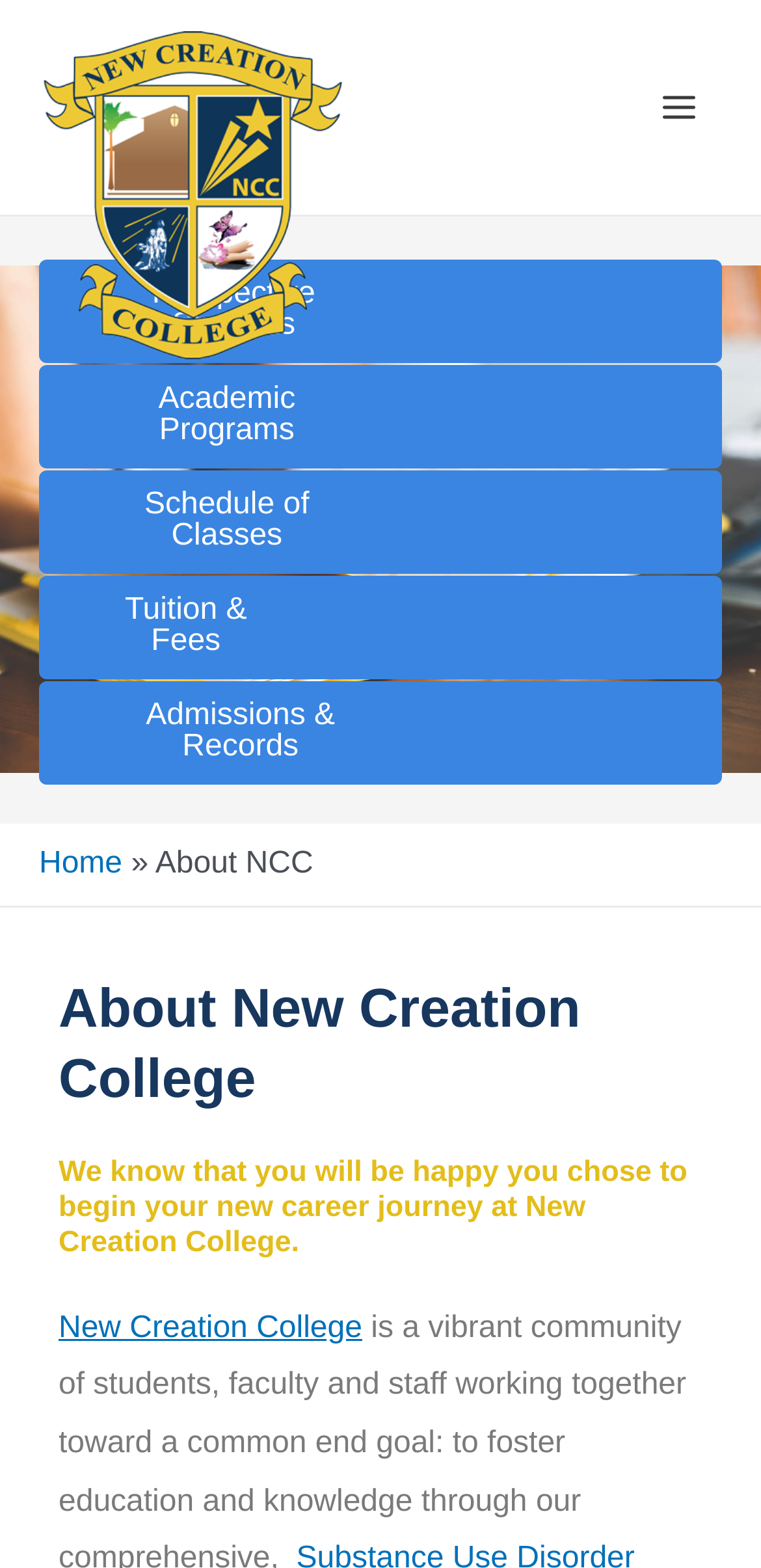Given the element description, predict the bounding box coordinates in the format (top-left x, top-left y, bottom-right x, bottom-right y), using floating point numbers between 0 and 1: Home

[0.051, 0.54, 0.161, 0.561]